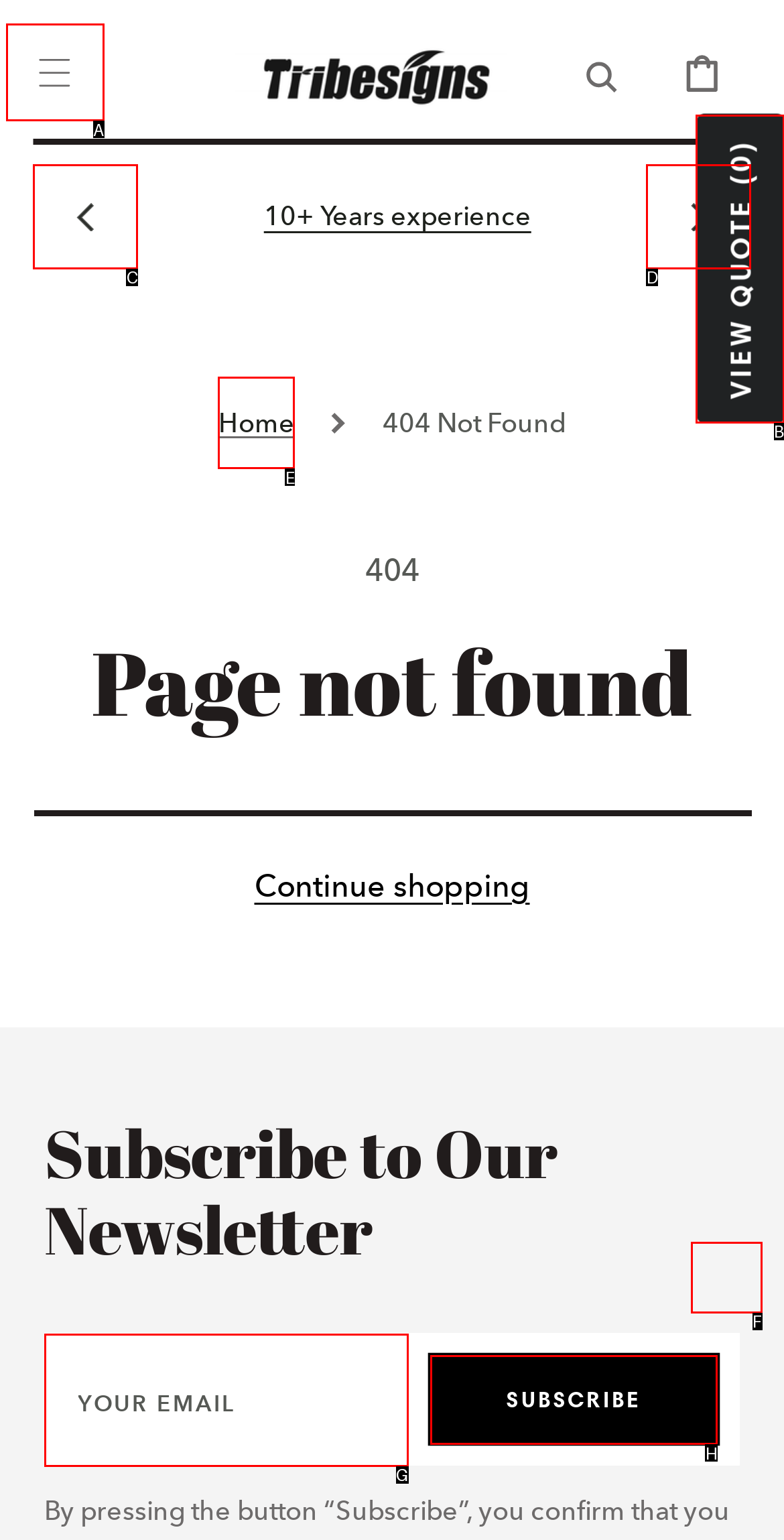Select the option I need to click to accomplish this task: Subscribe to the newsletter
Provide the letter of the selected choice from the given options.

H